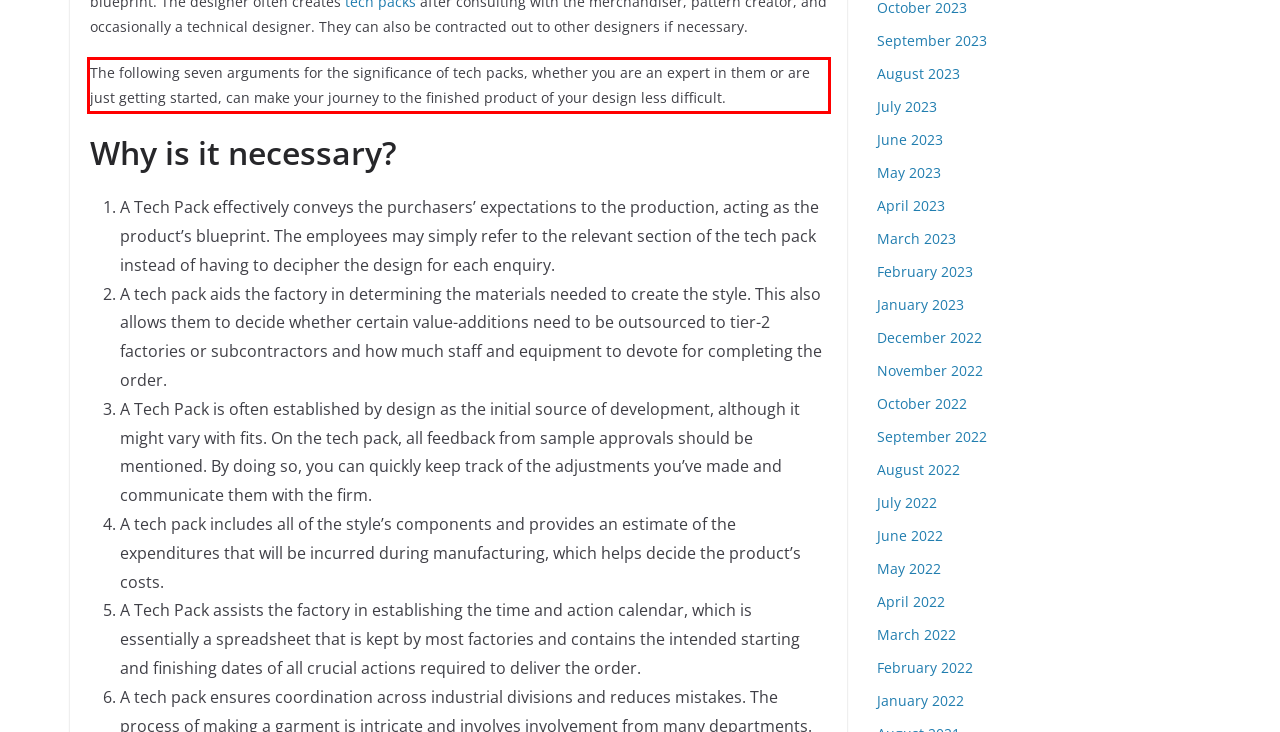From the provided screenshot, extract the text content that is enclosed within the red bounding box.

The following seven arguments for the significance of tech packs, whether you are an expert in them or are just getting started, can make your journey to the finished product of your design less difficult.